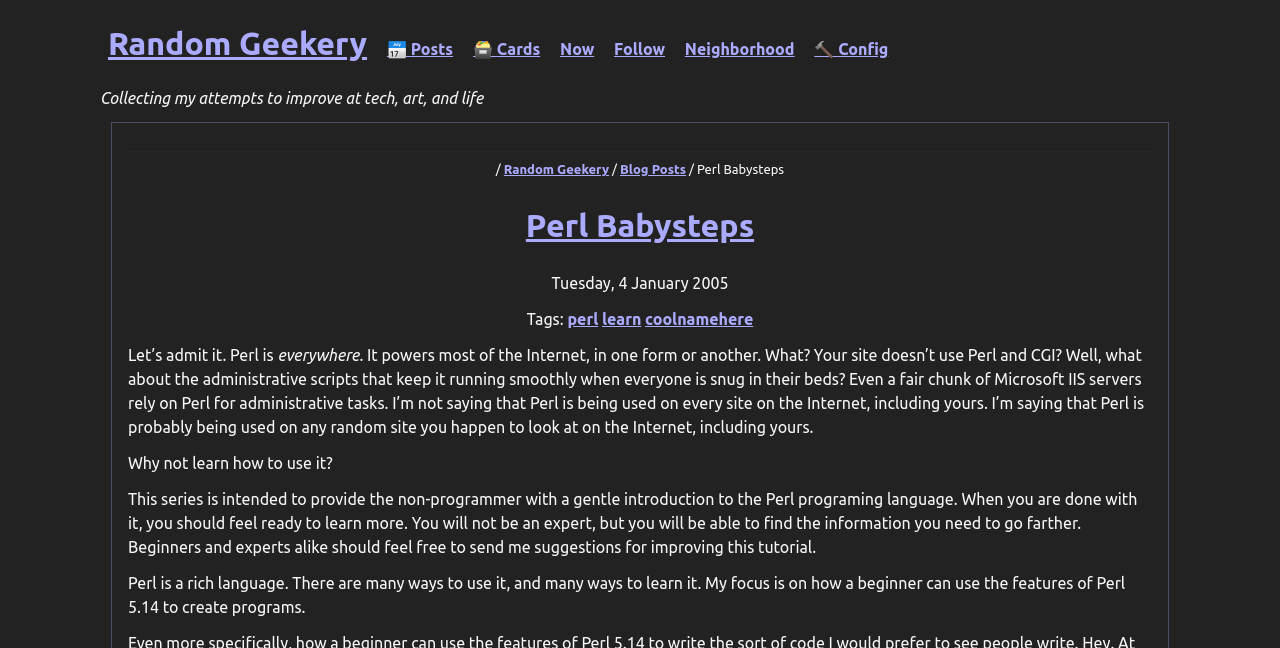Please indicate the bounding box coordinates of the element's region to be clicked to achieve the instruction: "Click on the 'Random Geekery' link". Provide the coordinates as four float numbers between 0 and 1, i.e., [left, top, right, bottom].

[0.084, 0.03, 0.287, 0.104]